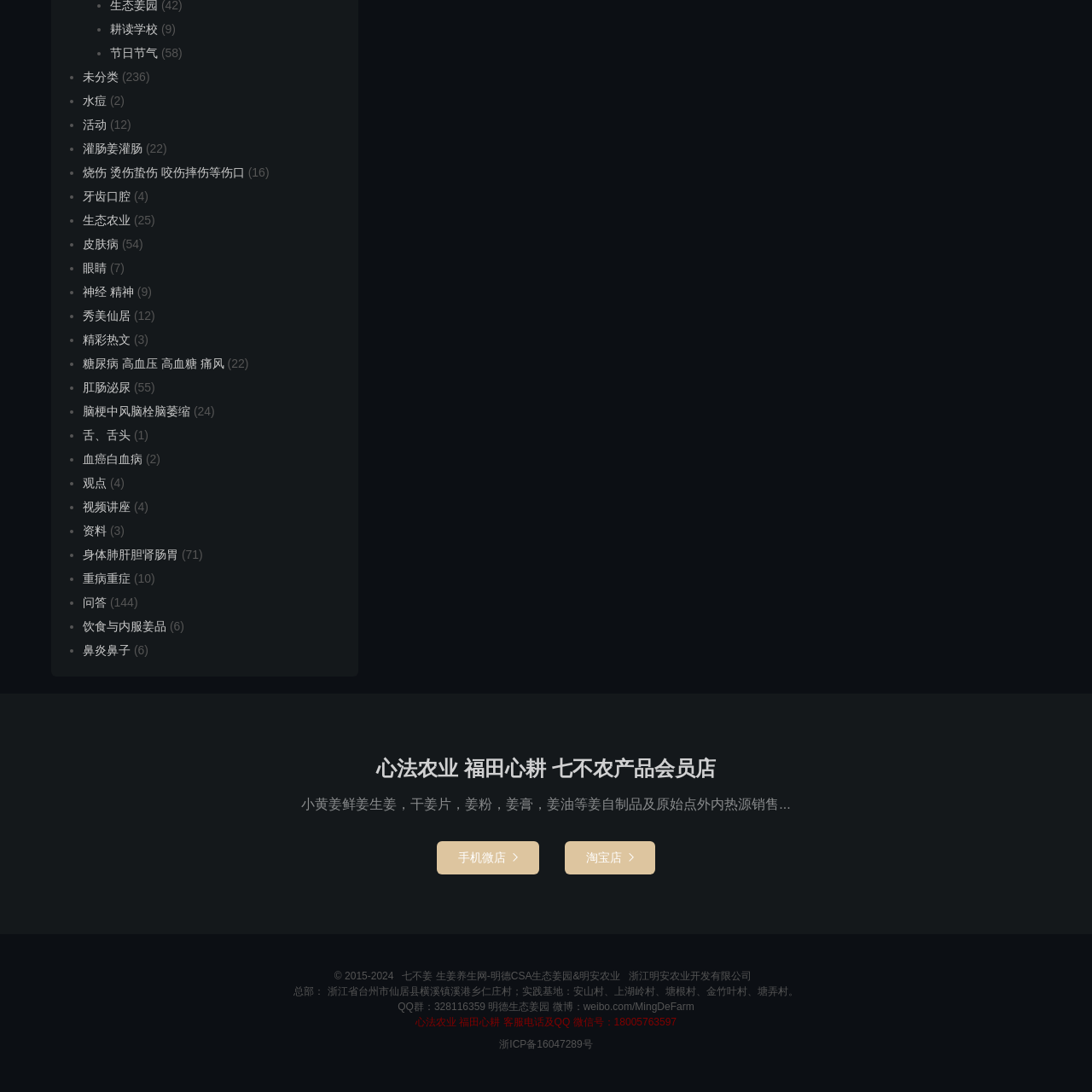Direct your attention to the section outlined in red and answer the following question with a single word or brief phrase: 
What is the English translation of the title?

Original Point Therapy for 23 Years of Severe Eczema: 'The Shock of 21 Days'